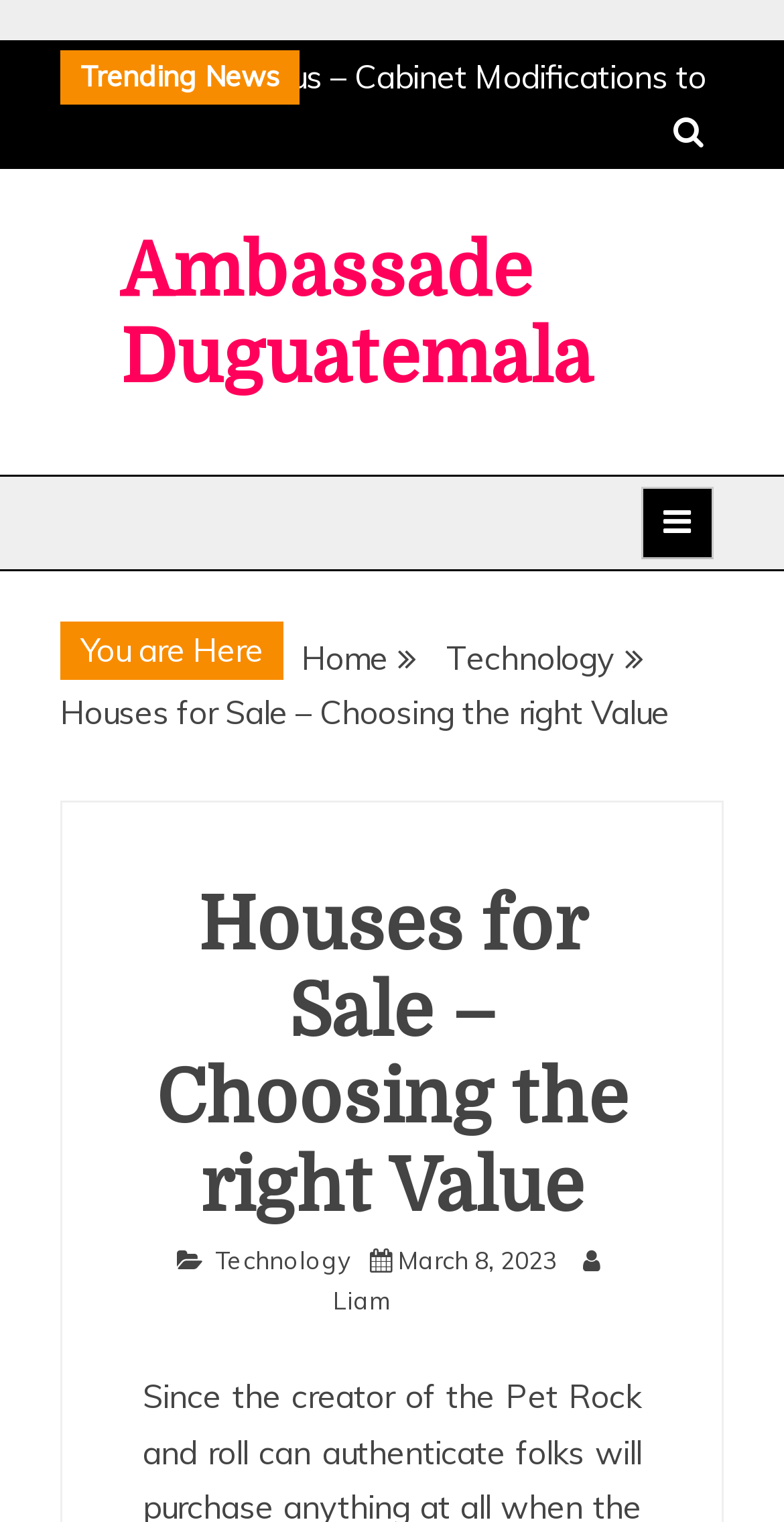Given the element description, predict the bounding box coordinates in the format (top-left x, top-left y, bottom-right x, bottom-right y), using floating point numbers between 0 and 1: organic traffic

None